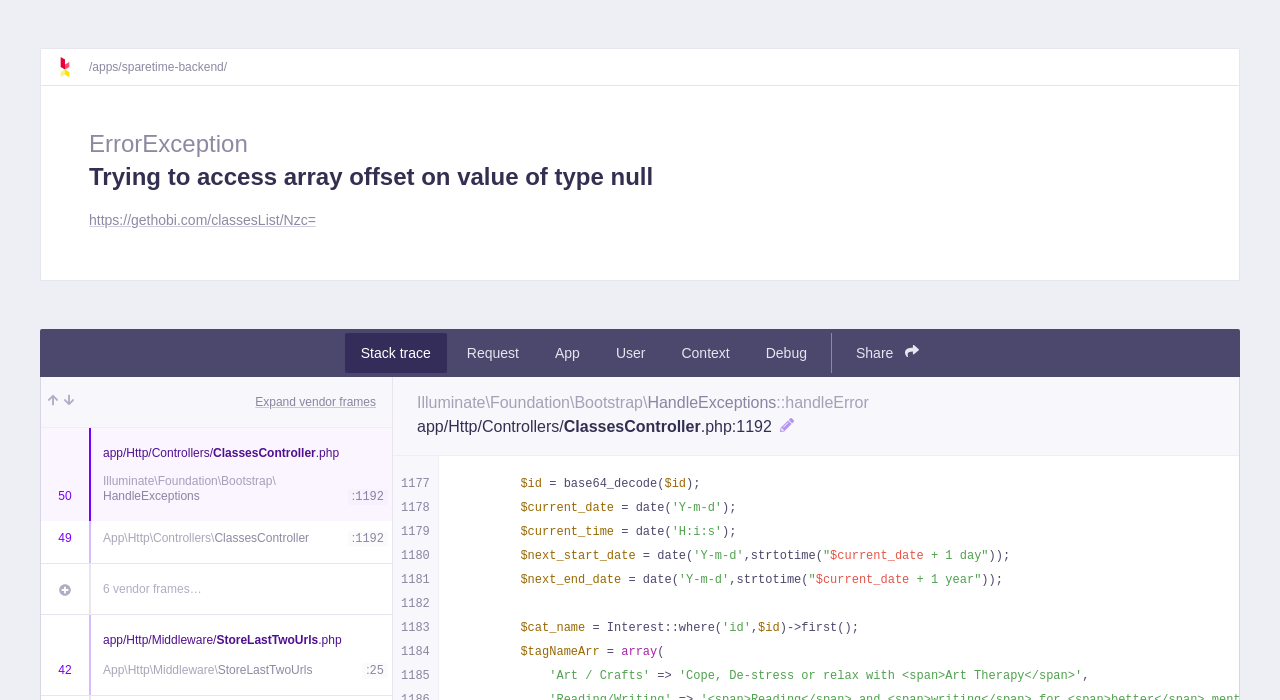Please identify the bounding box coordinates of the element's region that should be clicked to execute the following instruction: "Click the 'App' button". The bounding box coordinates must be four float numbers between 0 and 1, i.e., [left, top, right, bottom].

[0.421, 0.476, 0.466, 0.533]